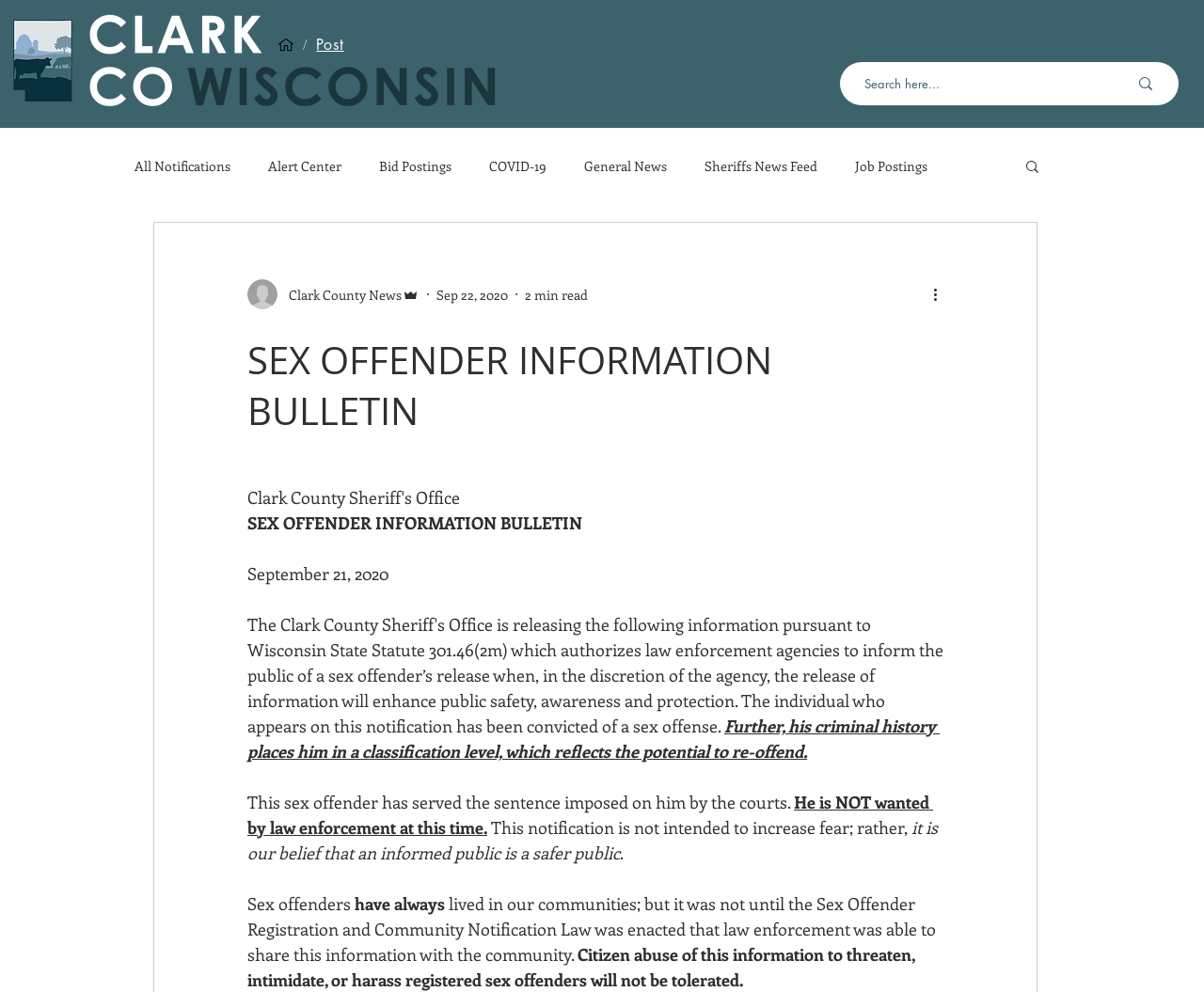Find the bounding box coordinates of the element's region that should be clicked in order to follow the given instruction: "Click the 'HOME' link". The coordinates should consist of four float numbers between 0 and 1, i.e., [left, top, right, bottom].

None